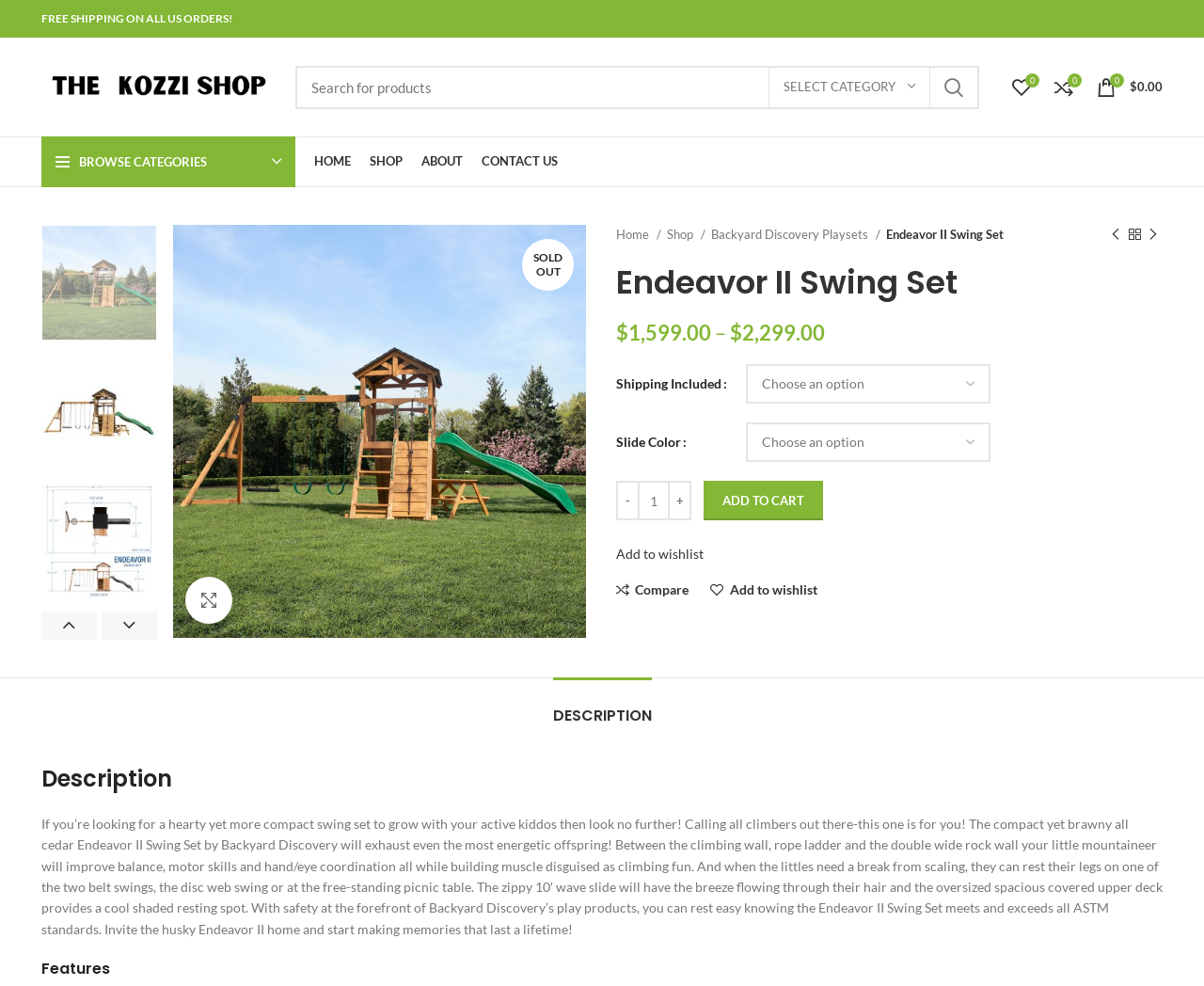Can you determine the main header of this webpage?

Endeavor II Swing Set